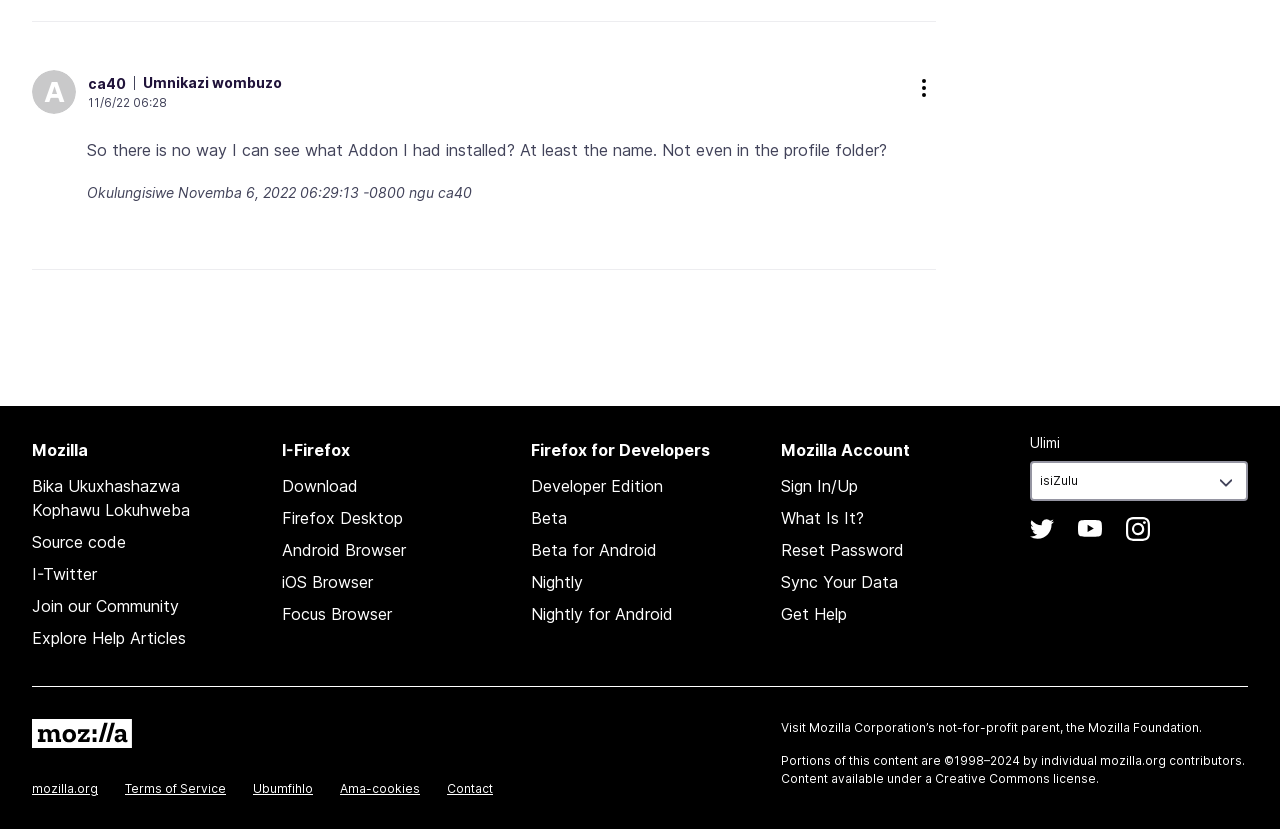Highlight the bounding box coordinates of the element that should be clicked to carry out the following instruction: "Download Firefox". The coordinates must be given as four float numbers ranging from 0 to 1, i.e., [left, top, right, bottom].

[0.22, 0.574, 0.279, 0.598]